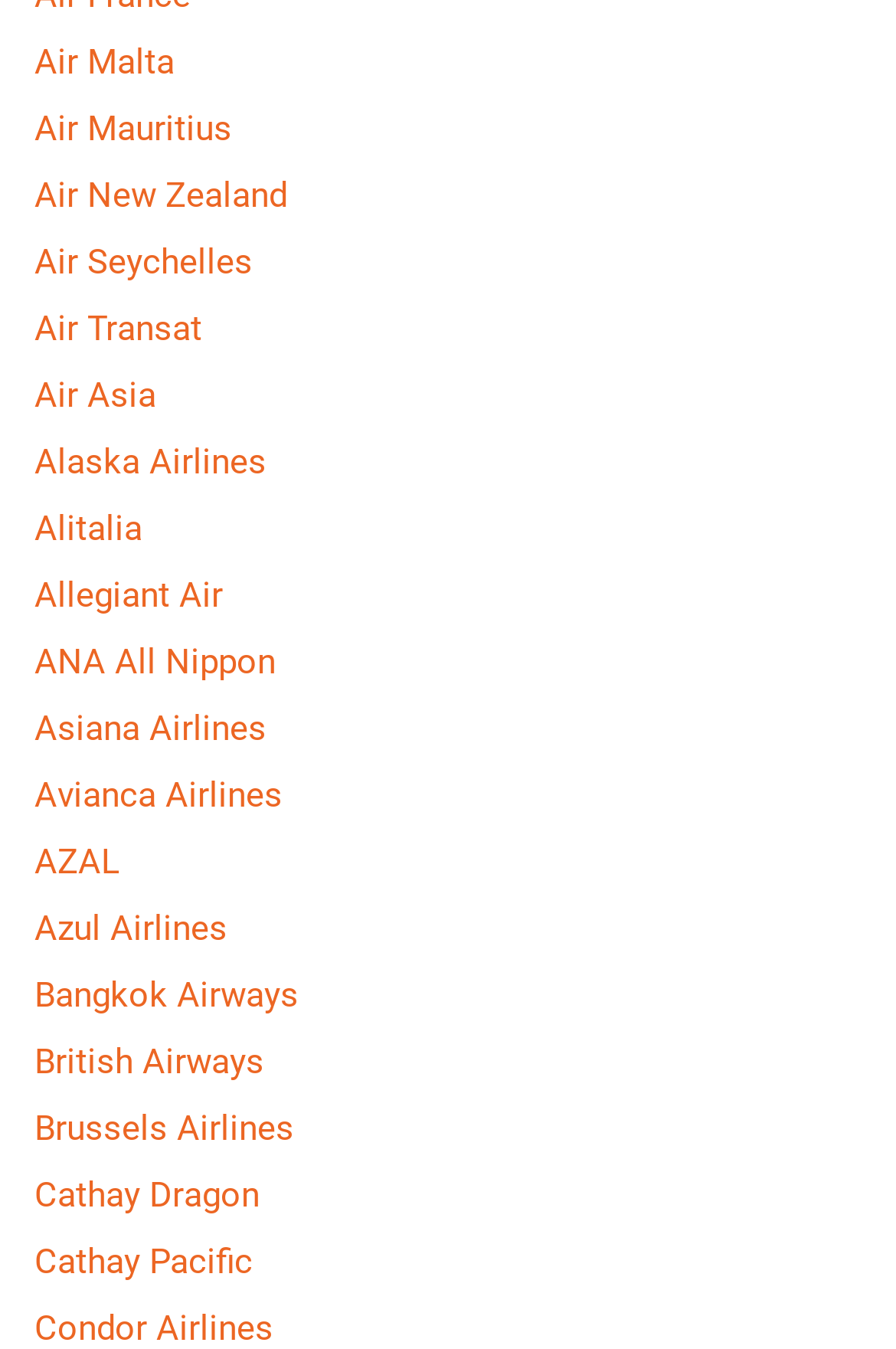Locate the bounding box coordinates of the segment that needs to be clicked to meet this instruction: "explore Avianca Airlines".

[0.038, 0.573, 0.315, 0.604]